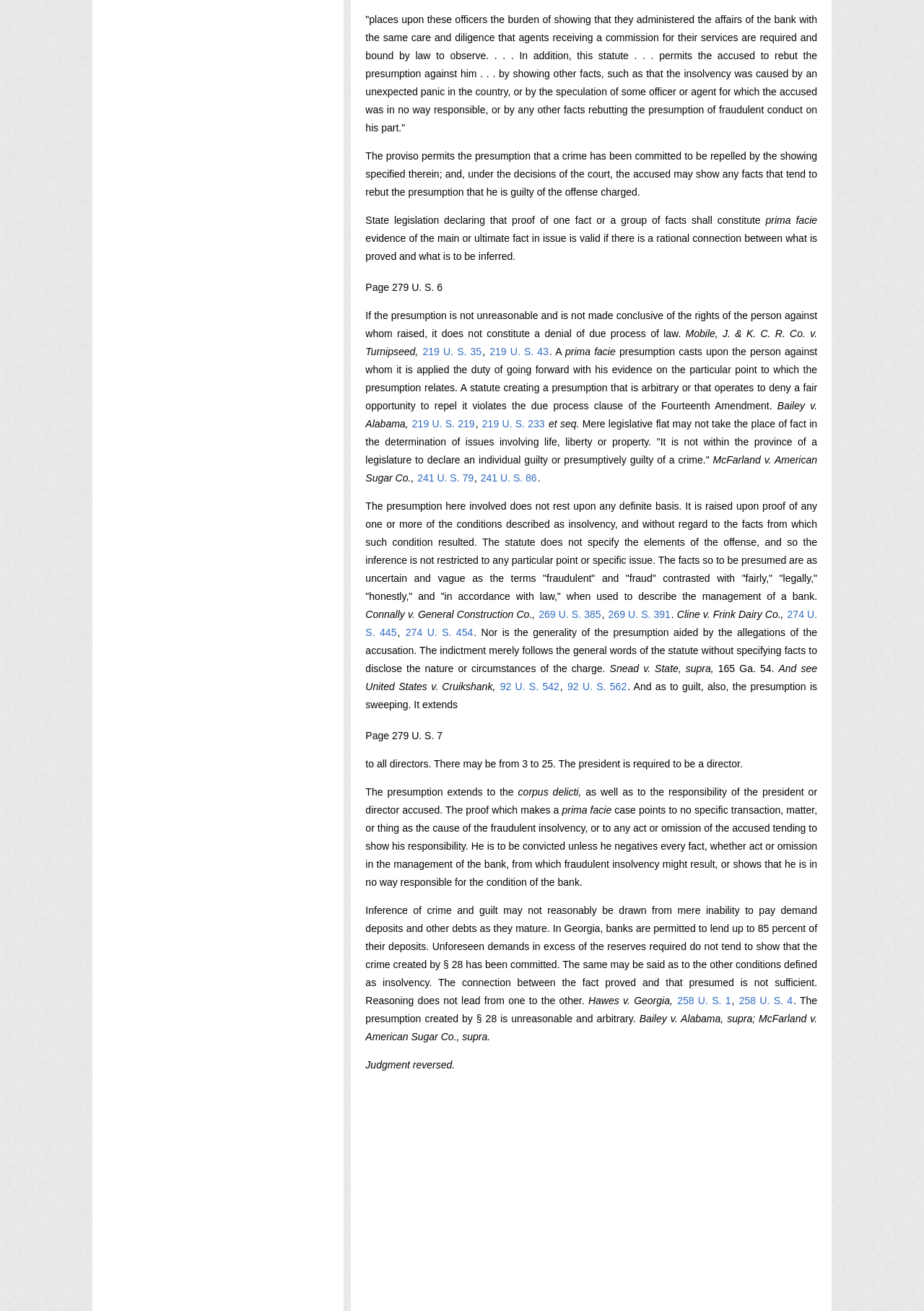Determine the coordinates of the bounding box for the clickable area needed to execute this instruction: "Click the link '92 U. S. 542'".

[0.54, 0.519, 0.606, 0.528]